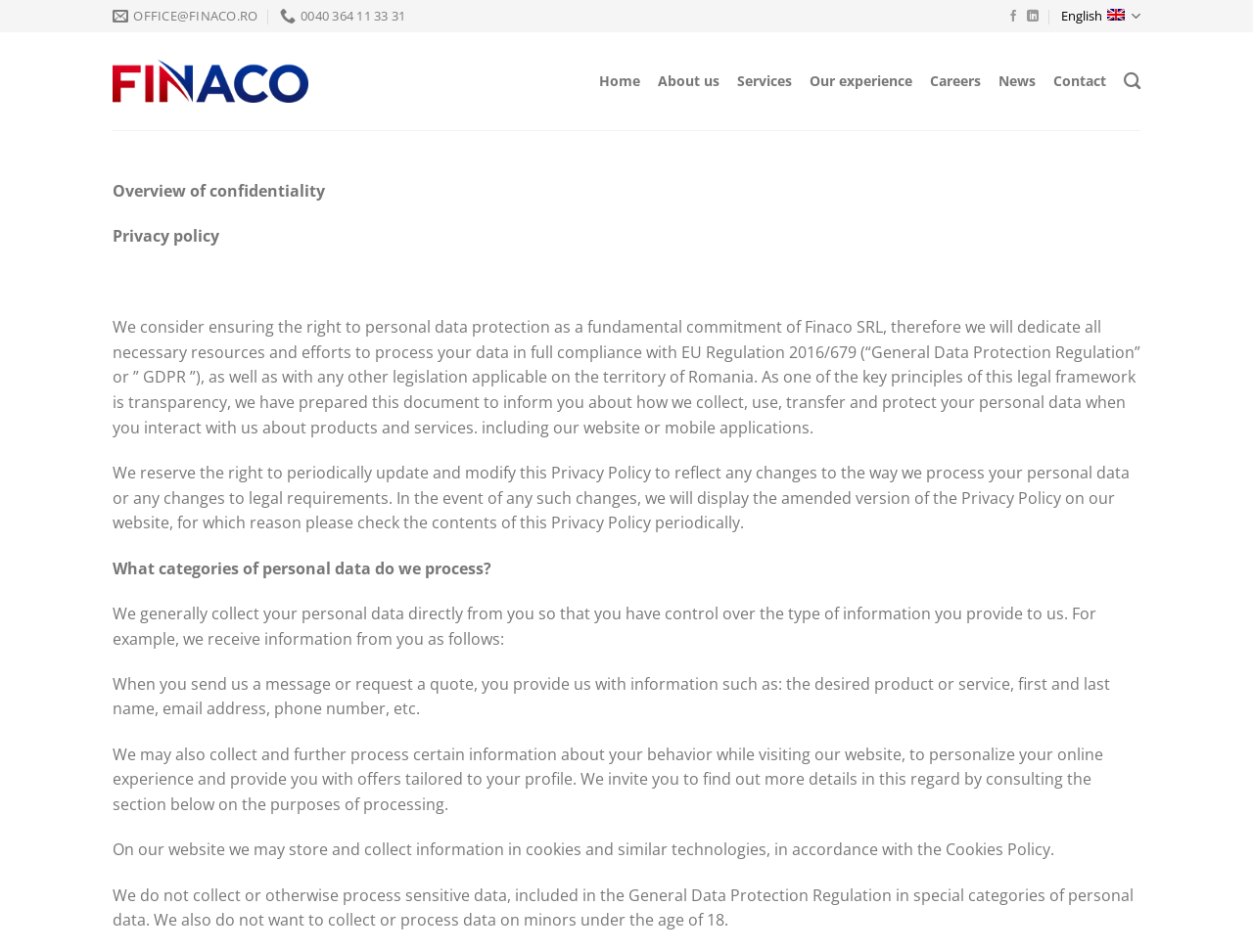Please provide the bounding box coordinates in the format (top-left x, top-left y, bottom-right x, bottom-right y). Remember, all values are floating point numbers between 0 and 1. What is the bounding box coordinate of the region described as: 0040 364 11 33 31

[0.223, 0.001, 0.324, 0.033]